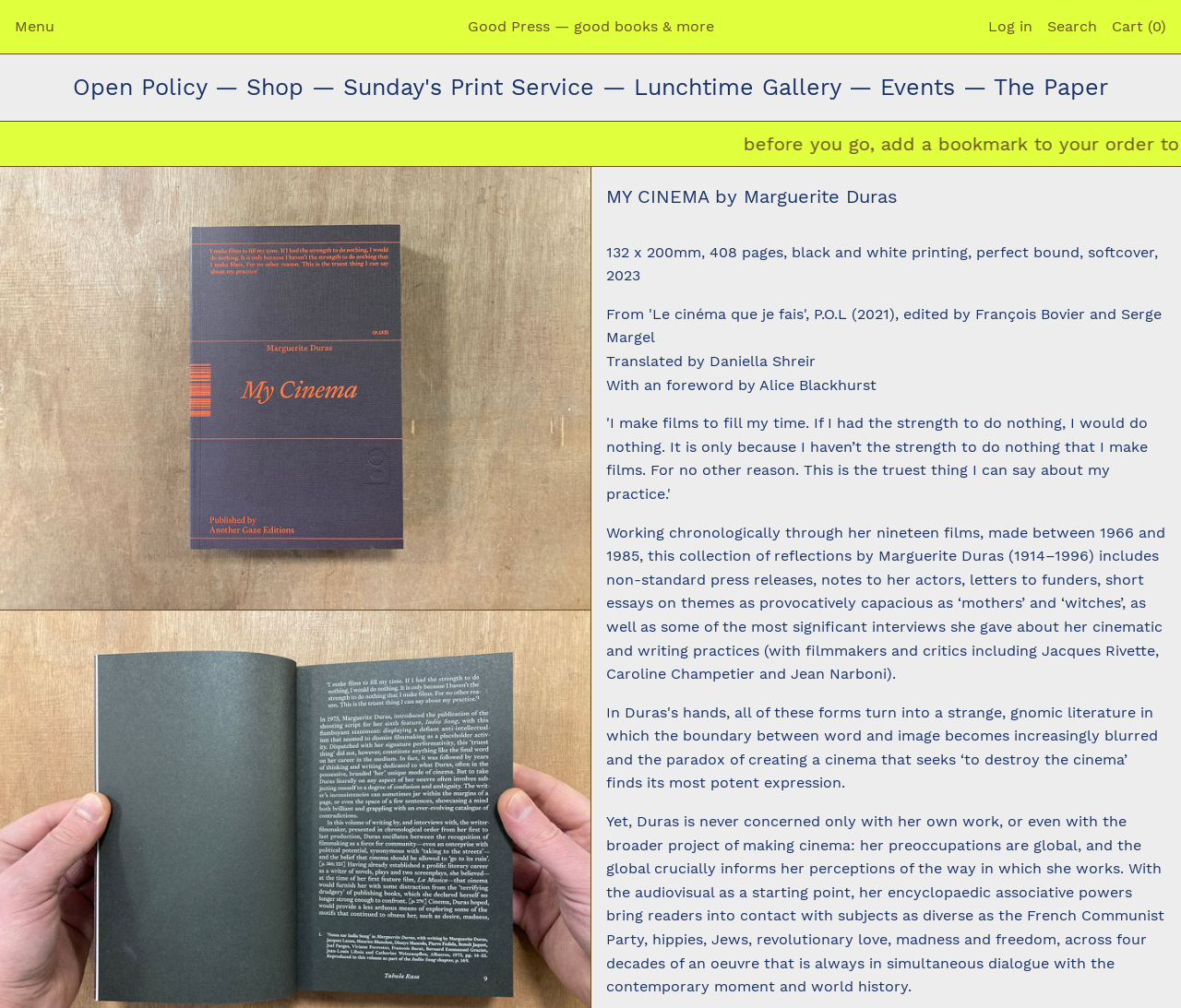What is the book's publication year?
Offer a detailed and exhaustive answer to the question.

I found the answer by looking at the static text element that describes the book's physical characteristics, which is located below the book title and above the book description.